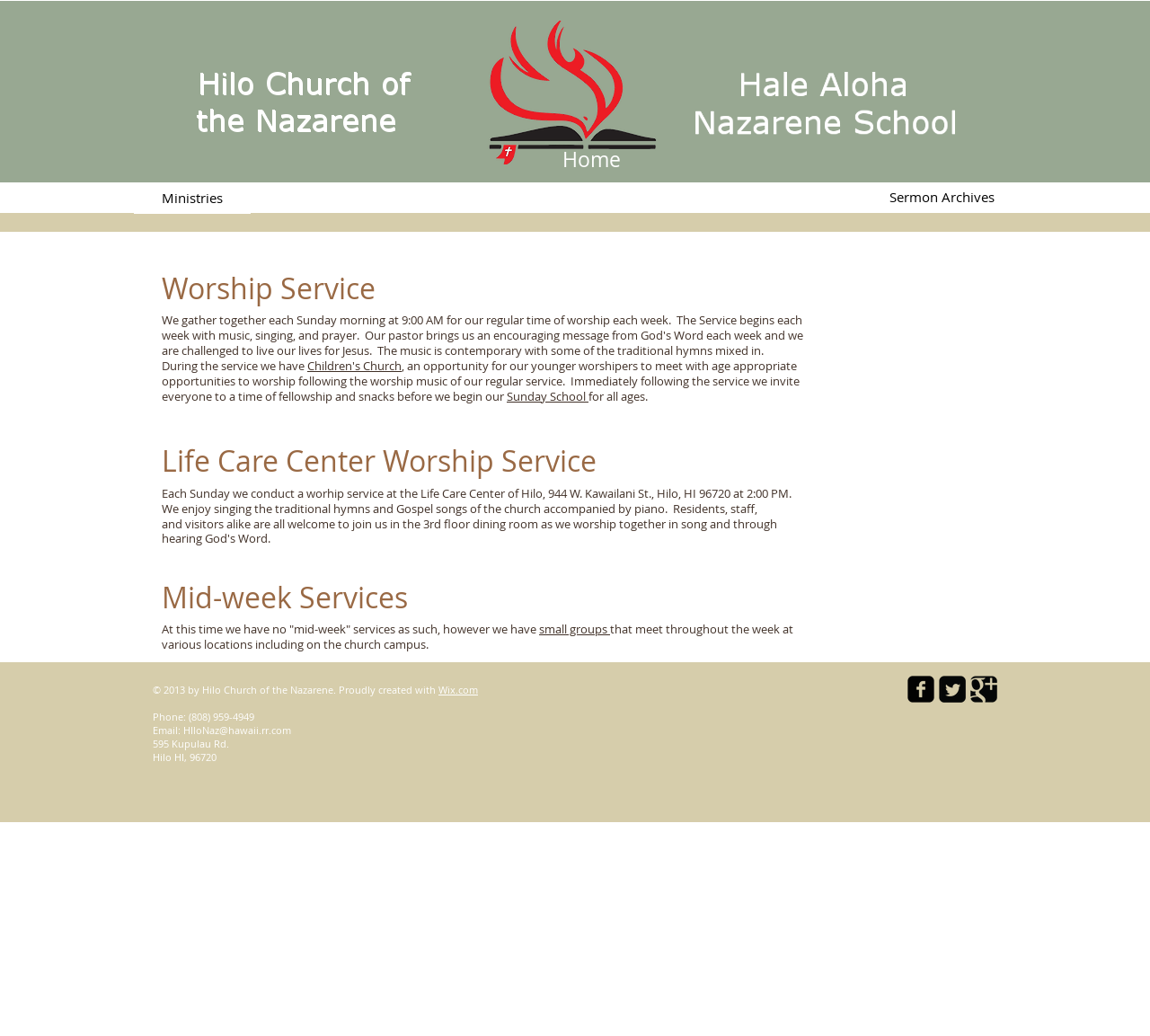Please give a one-word or short phrase response to the following question: 
What is the address of the Life Care Center?

944 W. Kawailani St., Hilo, HI 96720